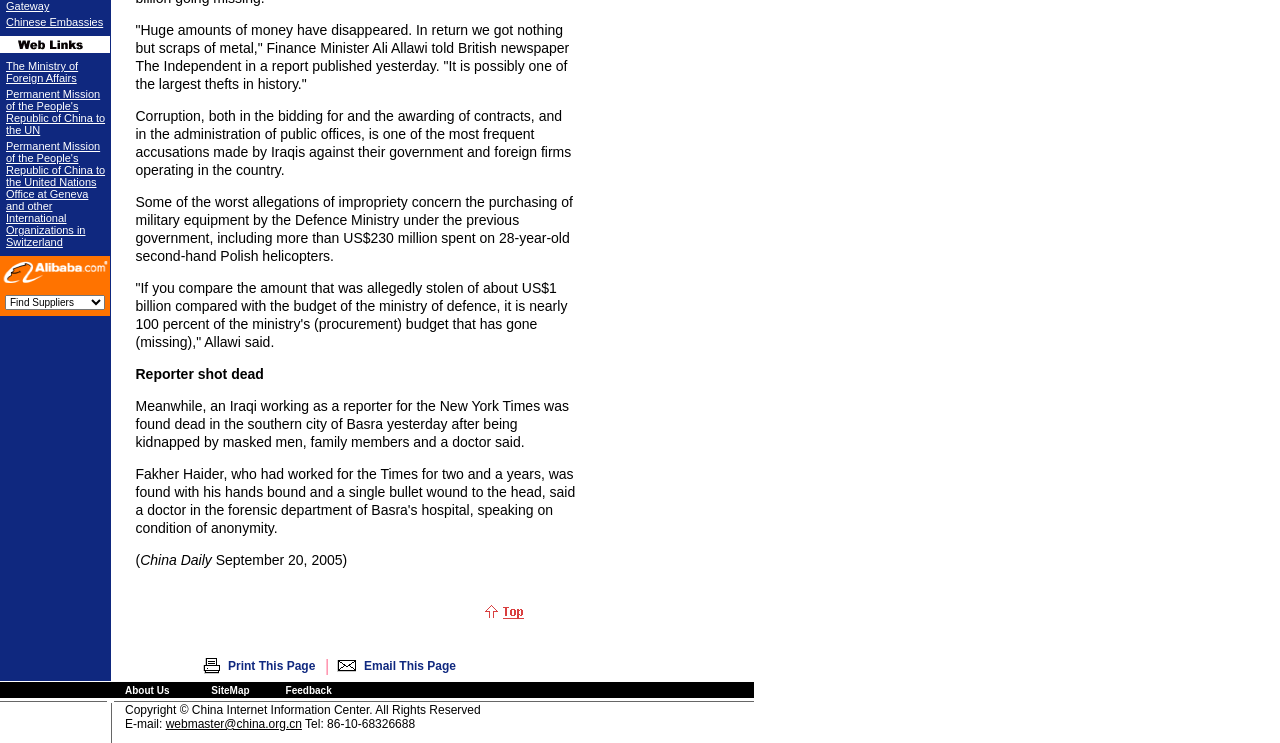From the webpage screenshot, identify the region described by alt="mail logo". Provide the bounding box coordinates as (top-left x, top-left y, bottom-right x, bottom-right y), with each value being a floating point number between 0 and 1.

None